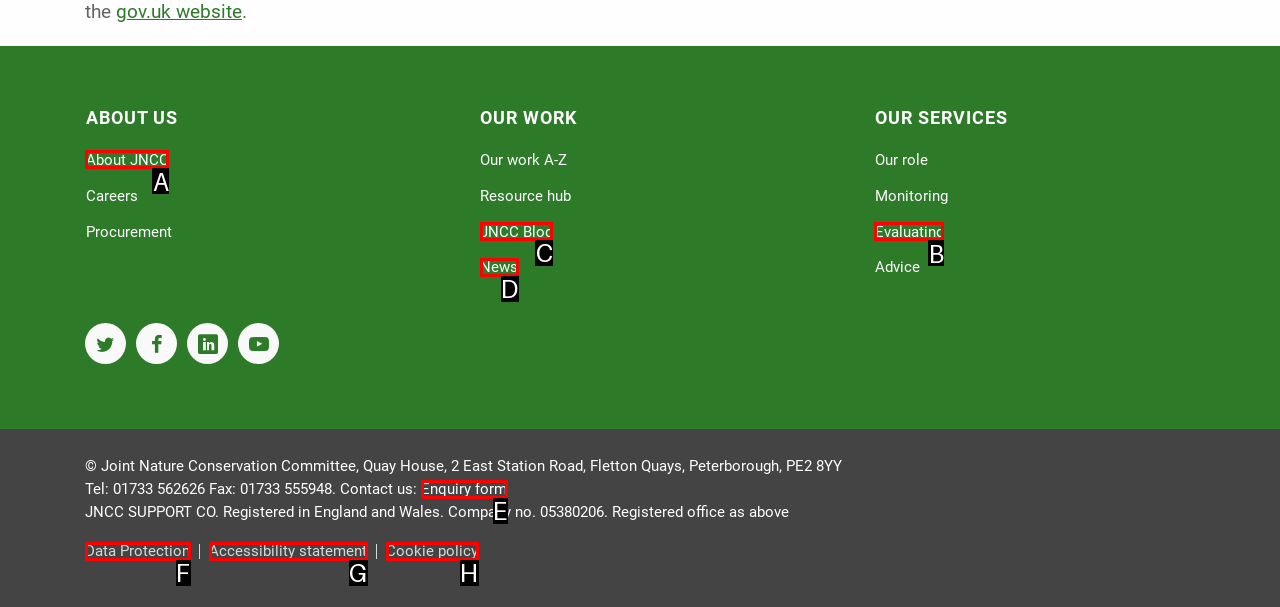Determine the letter of the UI element I should click on to complete the task: Go to JNCC Blog from the provided choices in the screenshot.

C